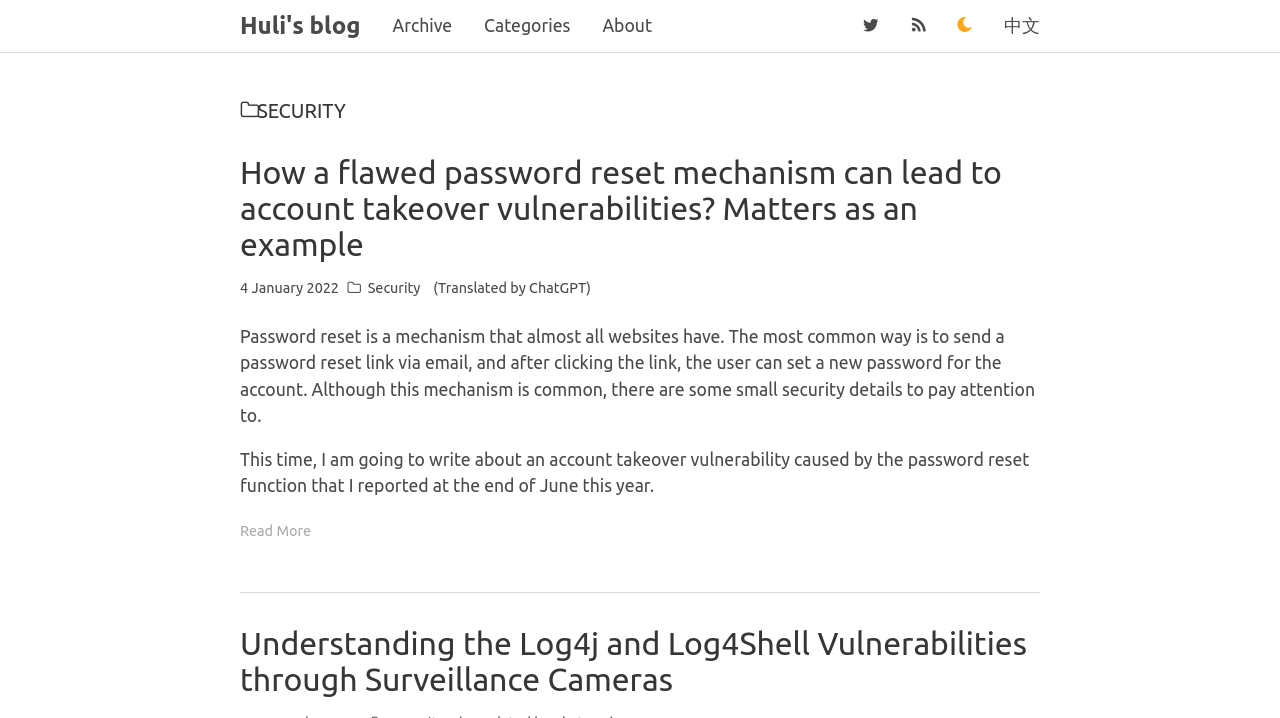Specify the bounding box coordinates of the region I need to click to perform the following instruction: "view archive". The coordinates must be four float numbers in the range of 0 to 1, i.e., [left, top, right, bottom].

[0.294, 0.0, 0.366, 0.072]